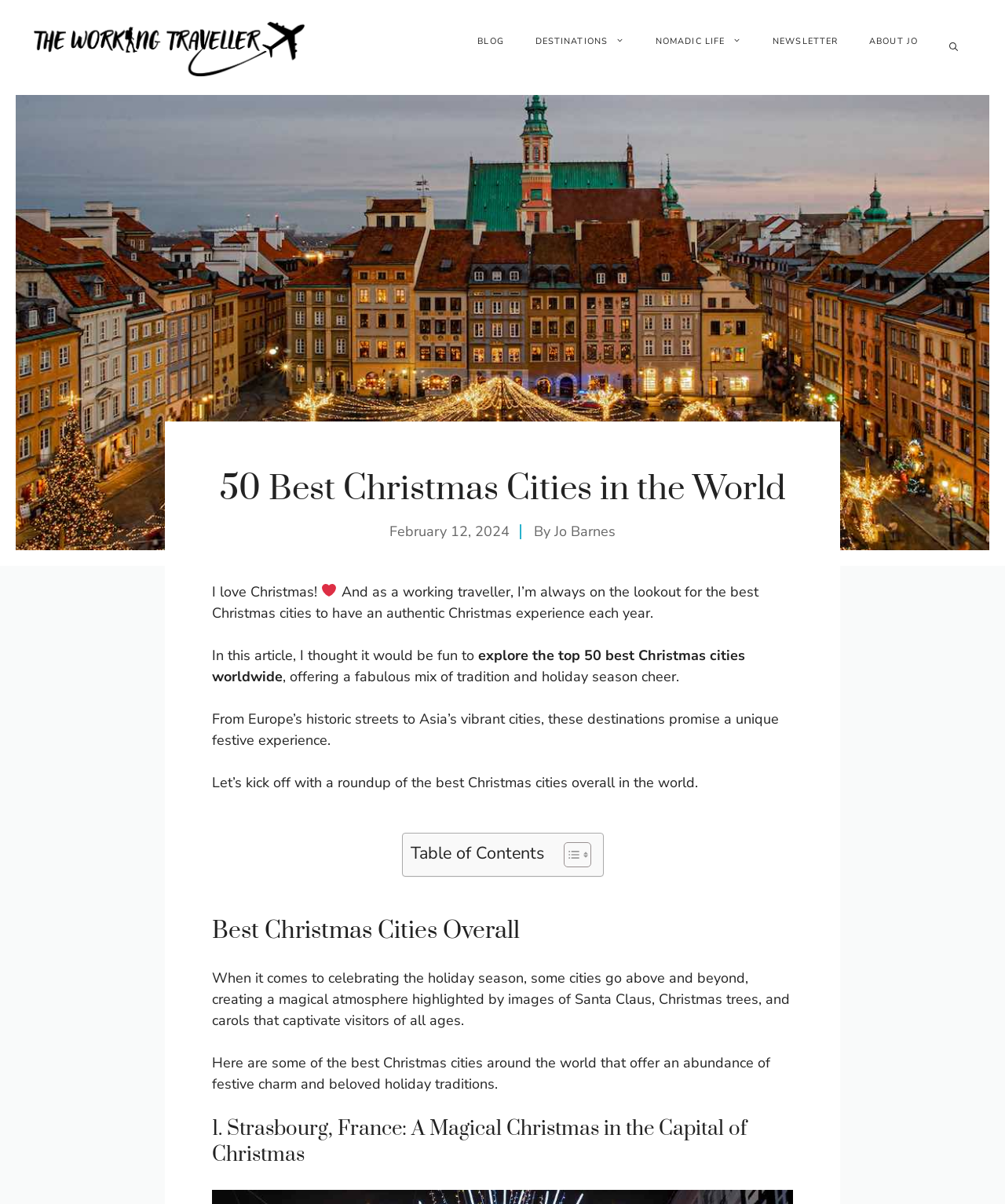Find the bounding box coordinates for the element that must be clicked to complete the instruction: "Toggle the table of contents". The coordinates should be four float numbers between 0 and 1, indicated as [left, top, right, bottom].

[0.549, 0.699, 0.584, 0.721]